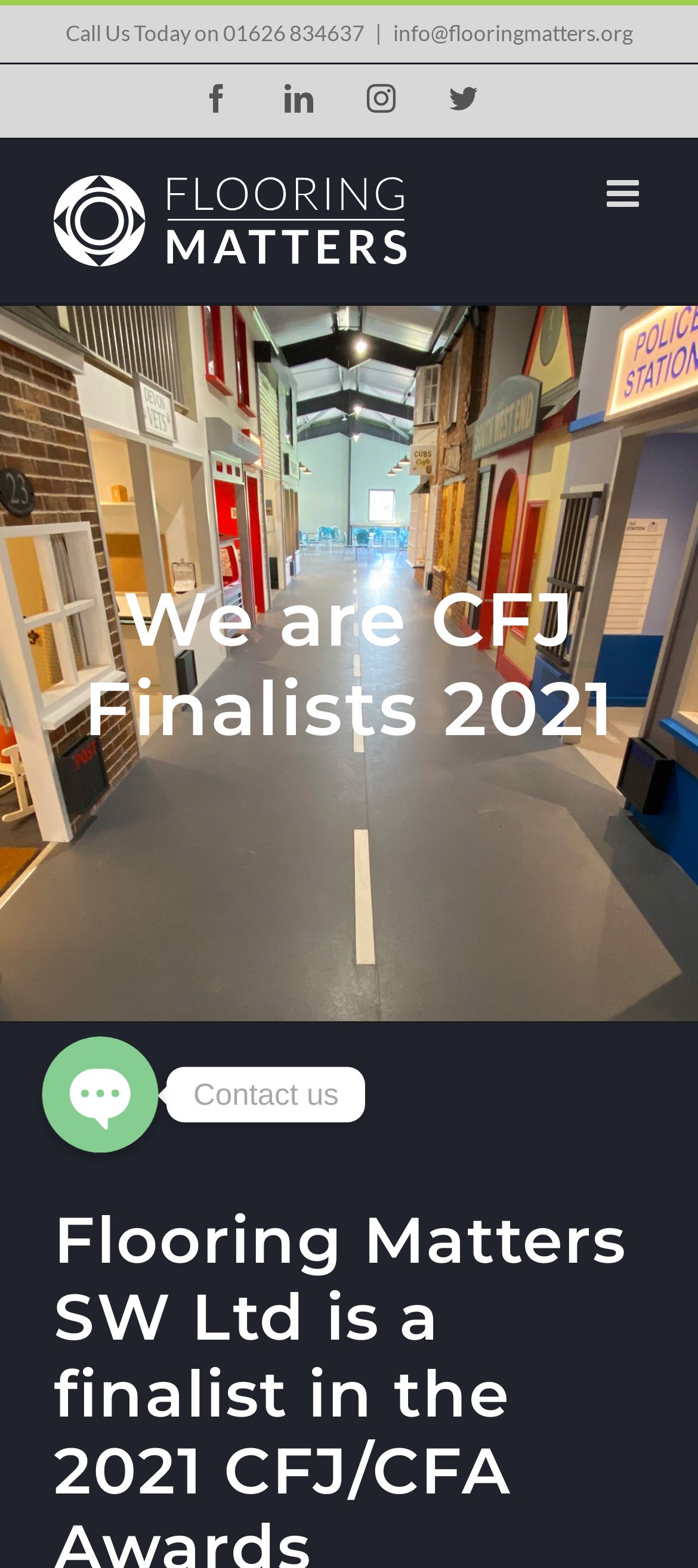Please determine the bounding box coordinates for the element that should be clicked to follow these instructions: "Visit our Facebook page".

[0.29, 0.054, 0.331, 0.072]